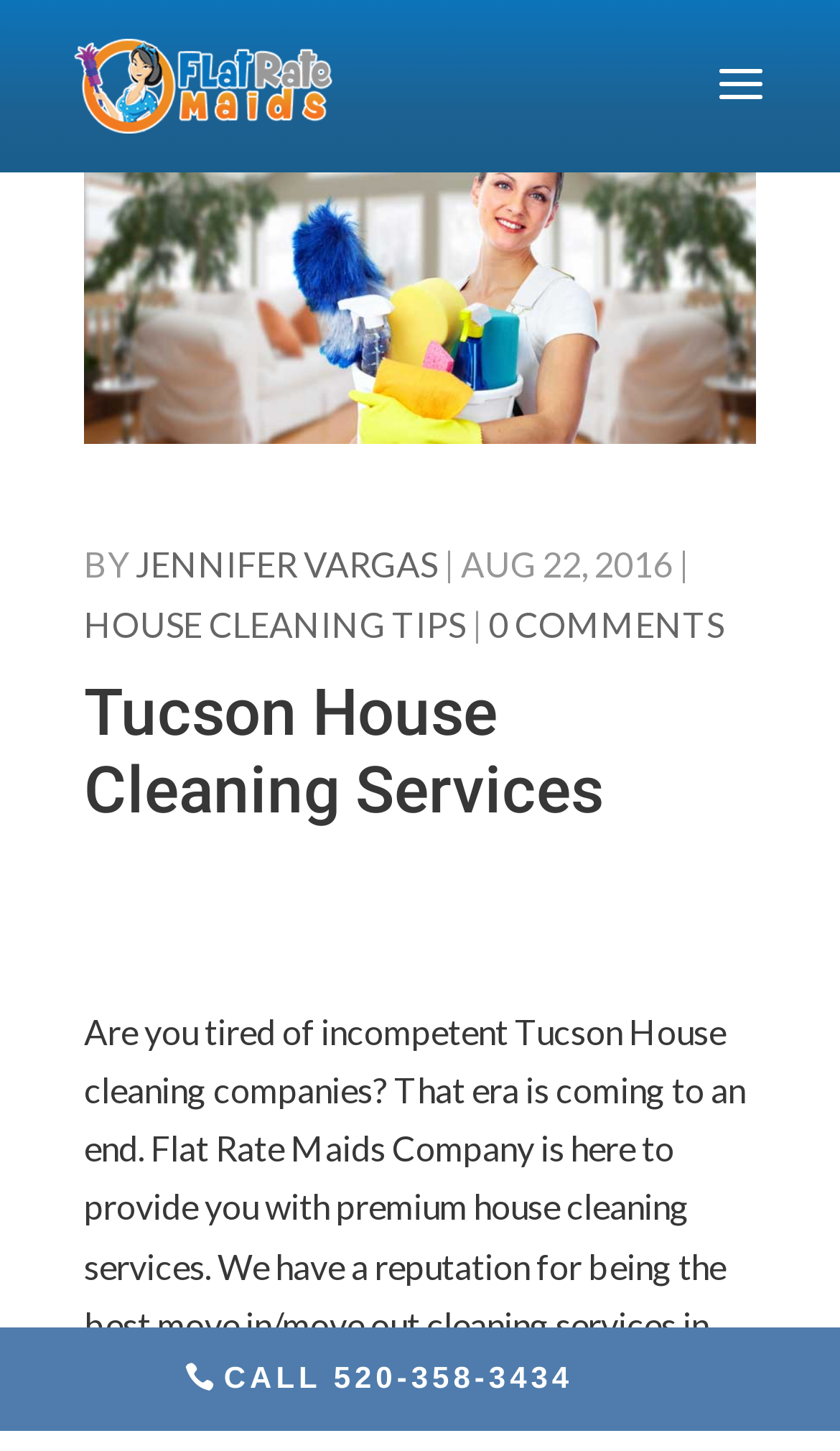Who wrote the article?
Answer with a single word or phrase by referring to the visual content.

JENNIFER VARGAS